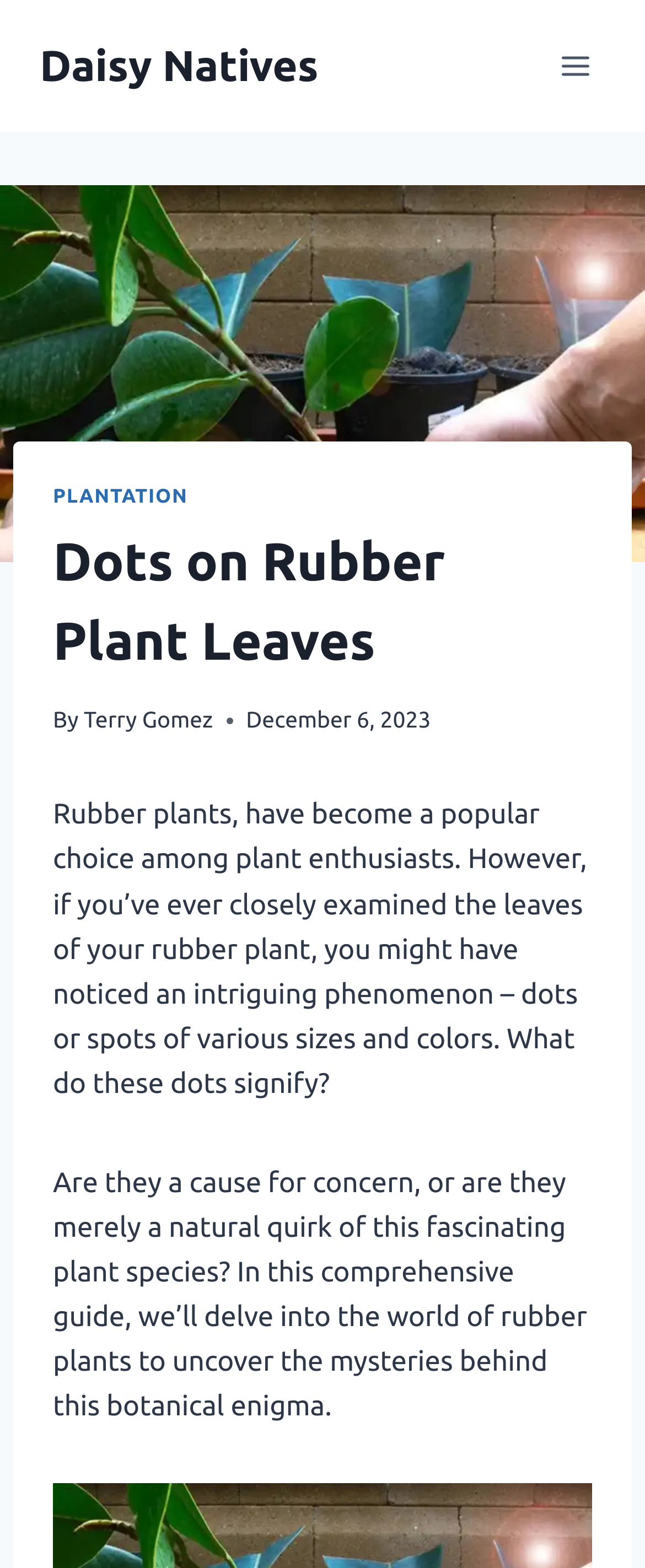When was the article published?
Based on the visual details in the image, please answer the question thoroughly.

The publication date of the article can be found below the main heading, where it says 'December 6, 2023'.